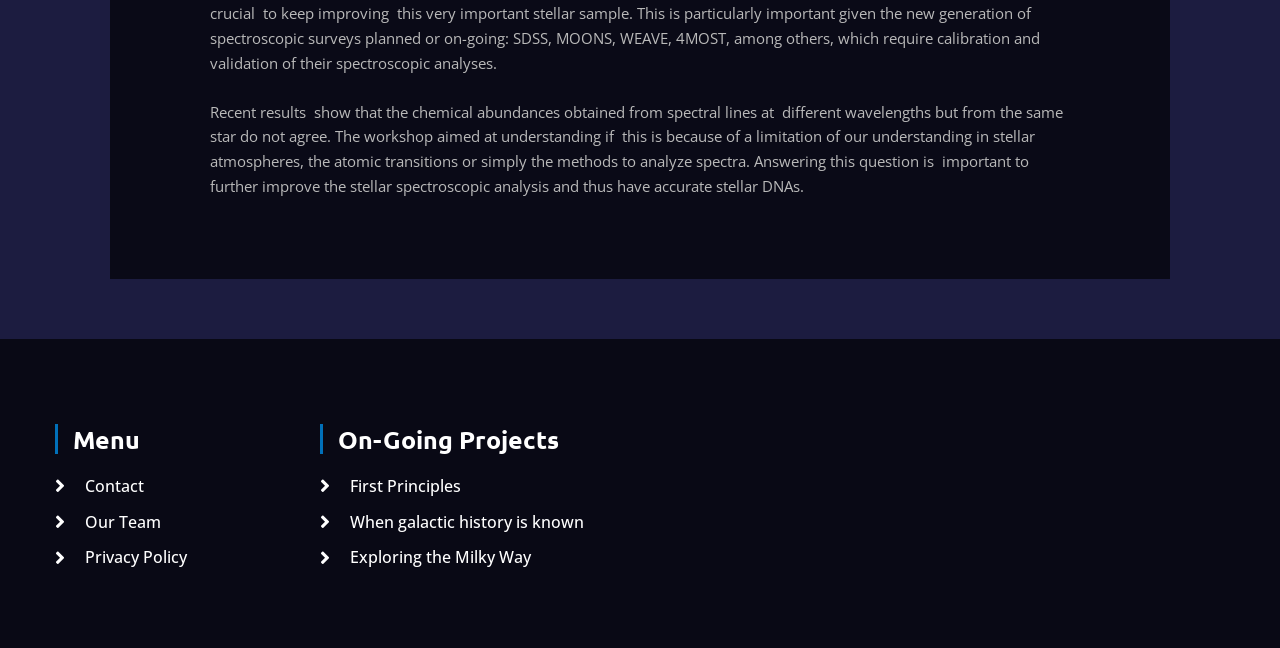Give a one-word or short-phrase answer to the following question: 
What is the main topic of the workshop?

Stellar spectroscopic analysis